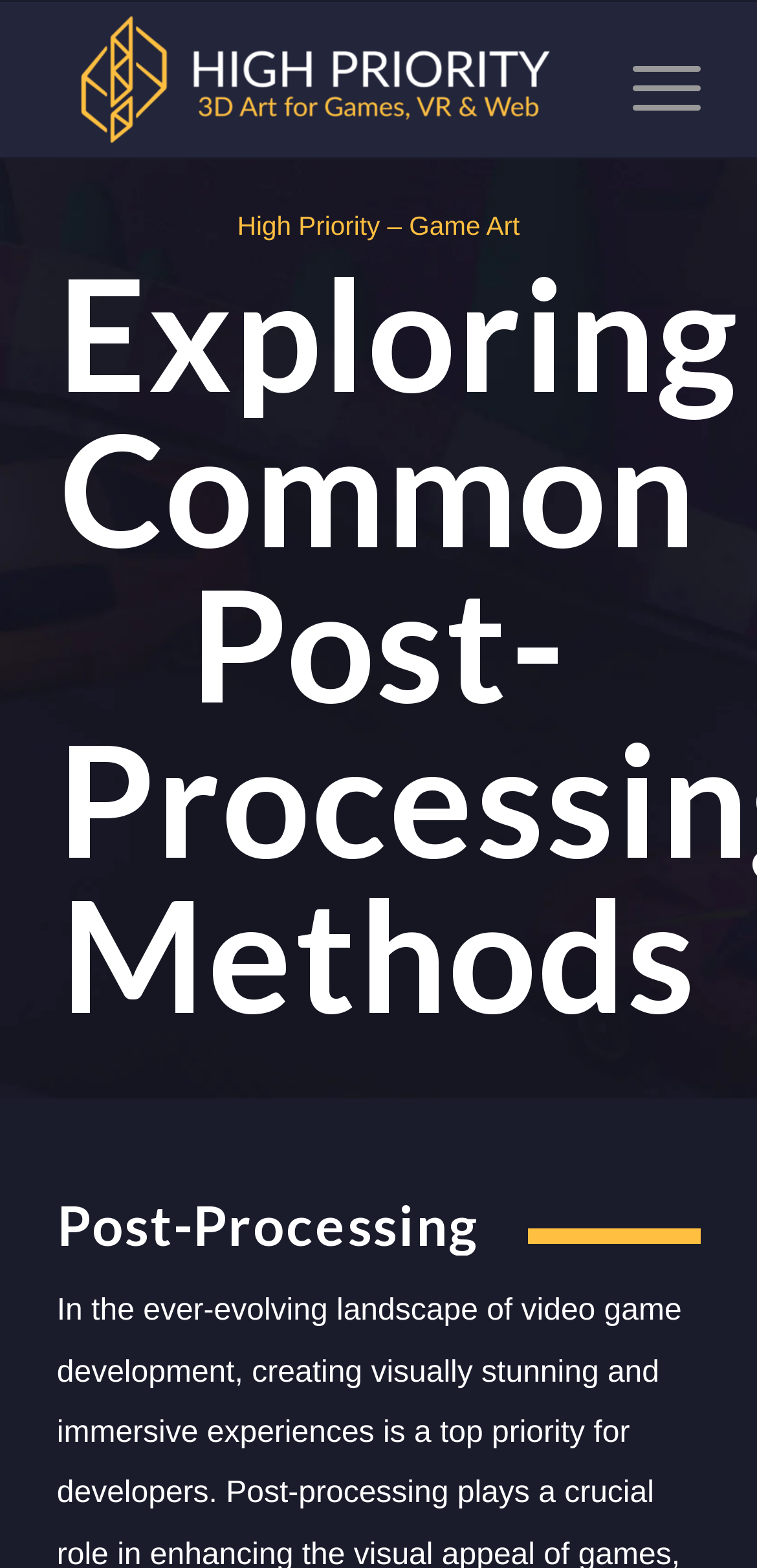How many main sections are there in the article?
Based on the image, provide a one-word or brief-phrase response.

2